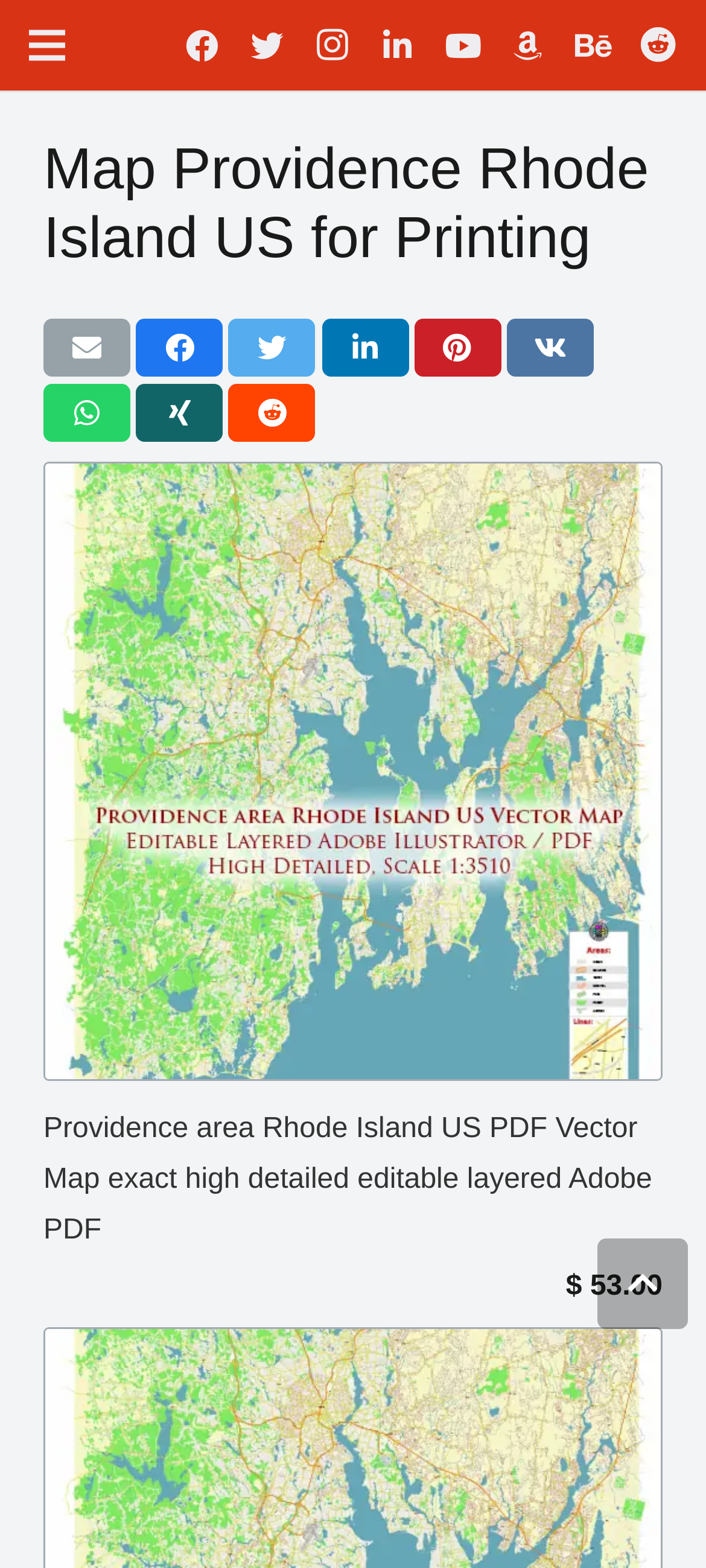Using the information in the image, could you please answer the following question in detail:
How many social media links are there?

I counted the number of social media links at the top of the webpage, including Facebook, Twitter, Instagram, LinkedIn, YouTube, Behance, and Reddit.